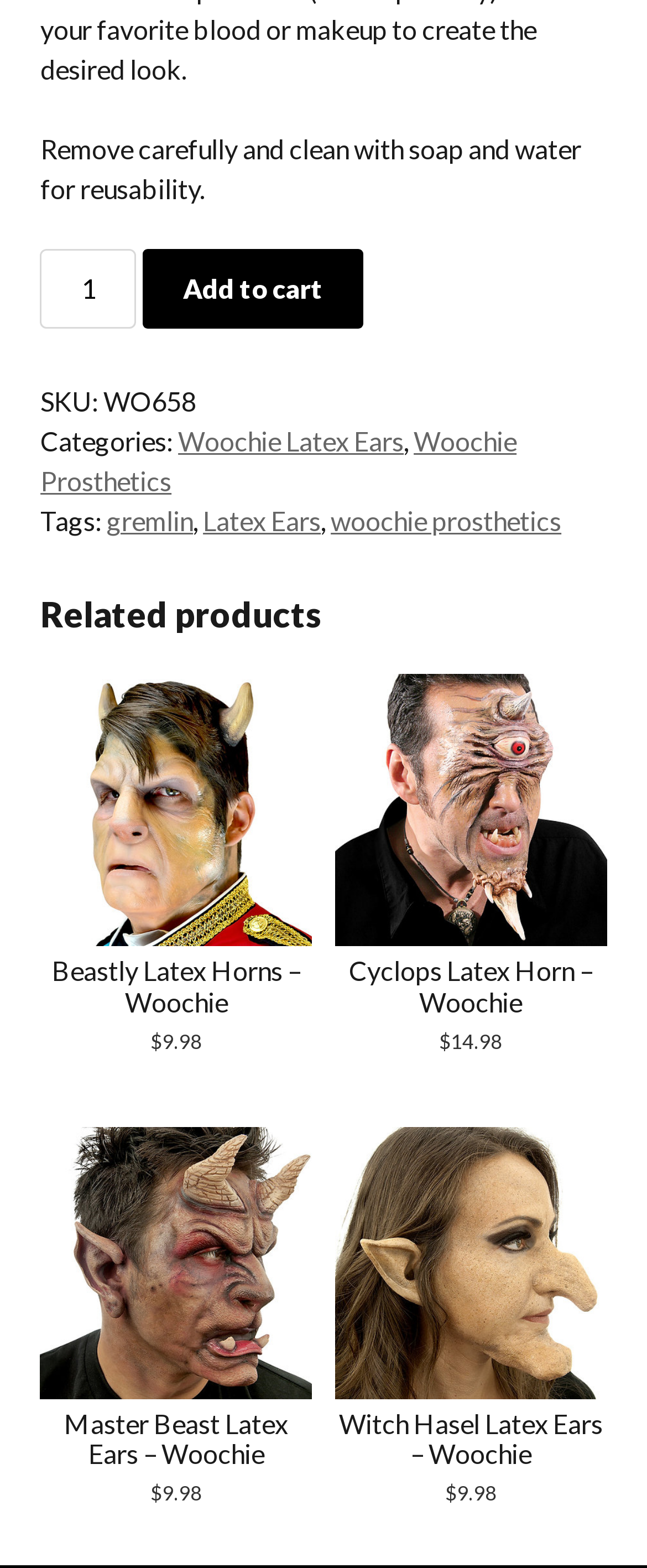Please mark the clickable region by giving the bounding box coordinates needed to complete this instruction: "Check out Customer Support & Success".

None